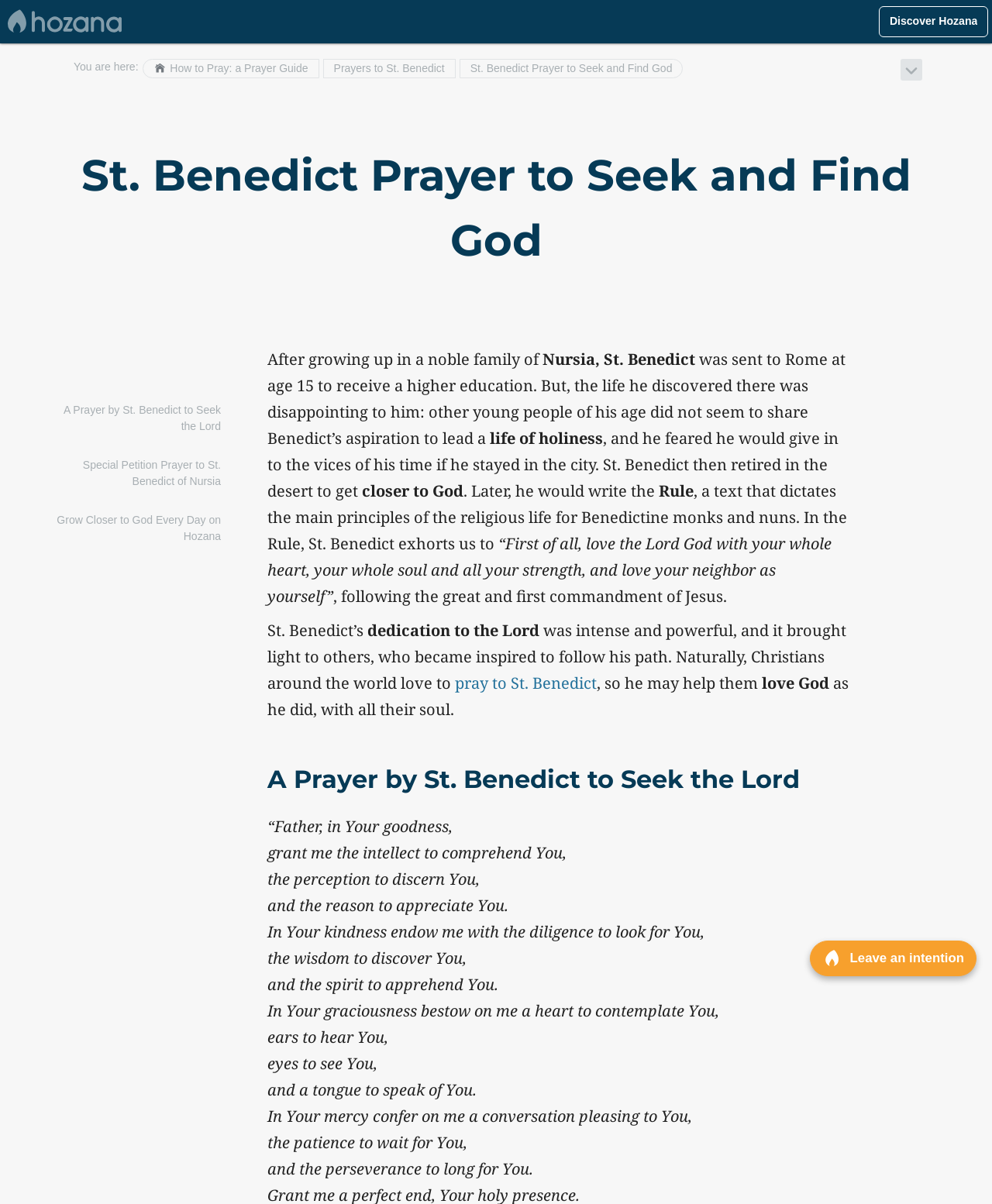Respond with a single word or phrase to the following question: Is there a section about St. Benedict's life on this webpage?

Yes